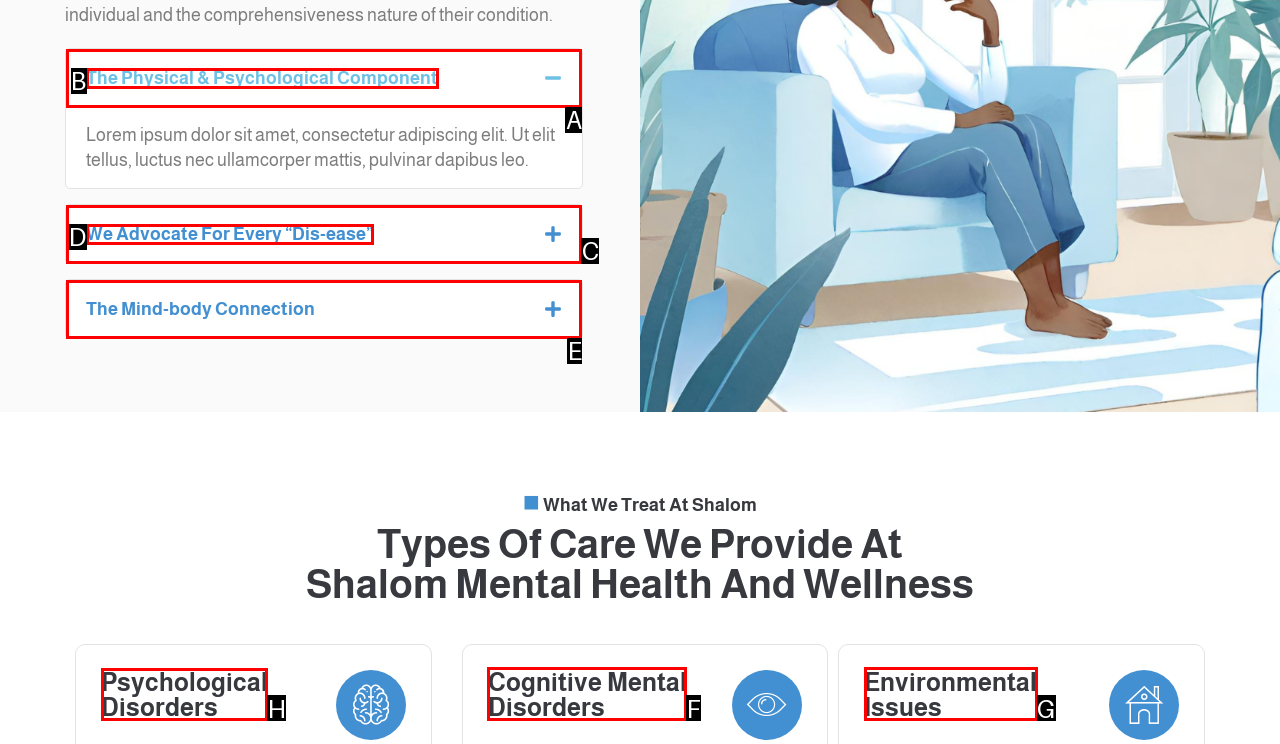Tell me which one HTML element I should click to complete the following instruction: View 'Psychological Disorders'
Answer with the option's letter from the given choices directly.

H